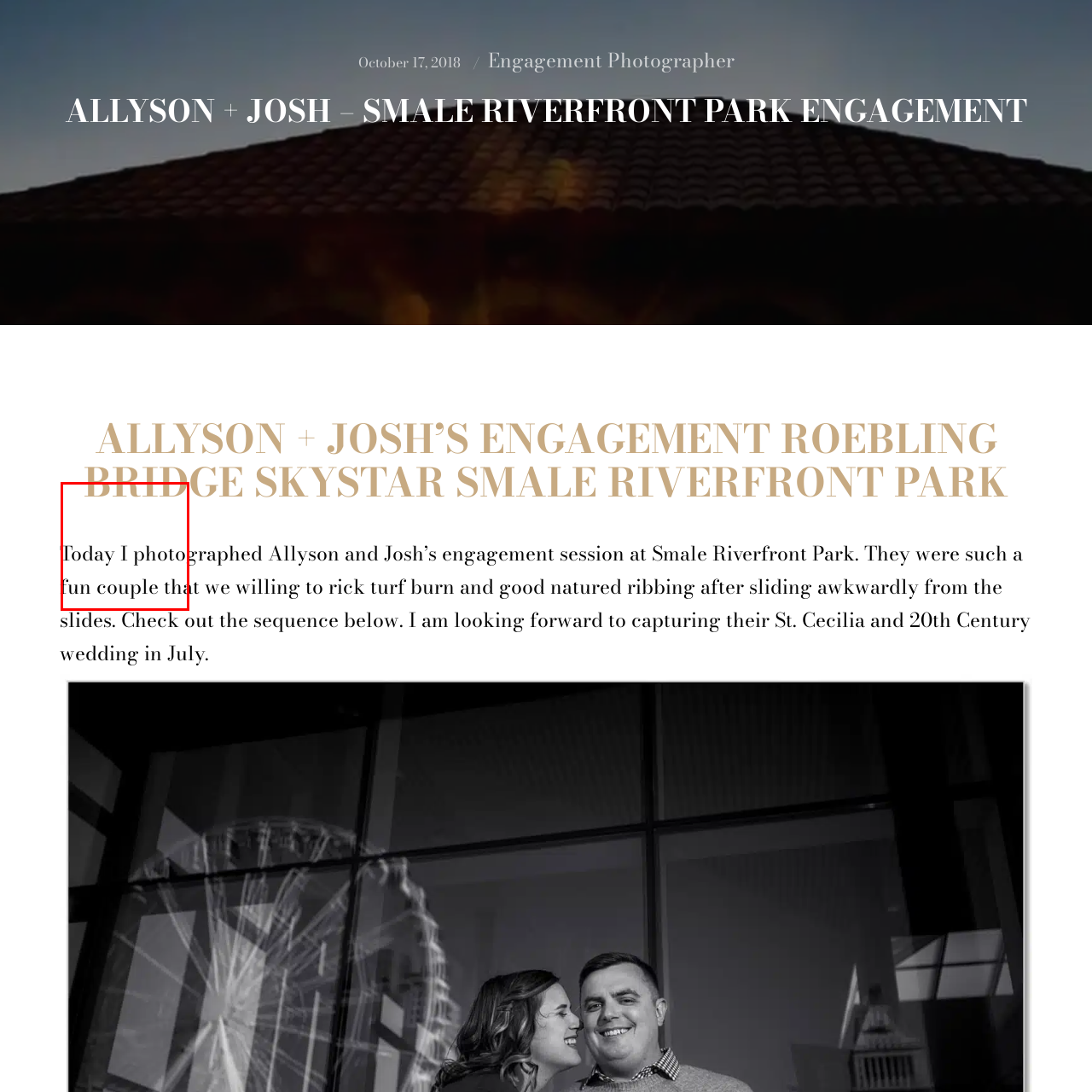What is the nature of Allyson and Josh as a couple?
Direct your attention to the image marked by the red bounding box and answer the question with a single word or phrase.

fun and playful